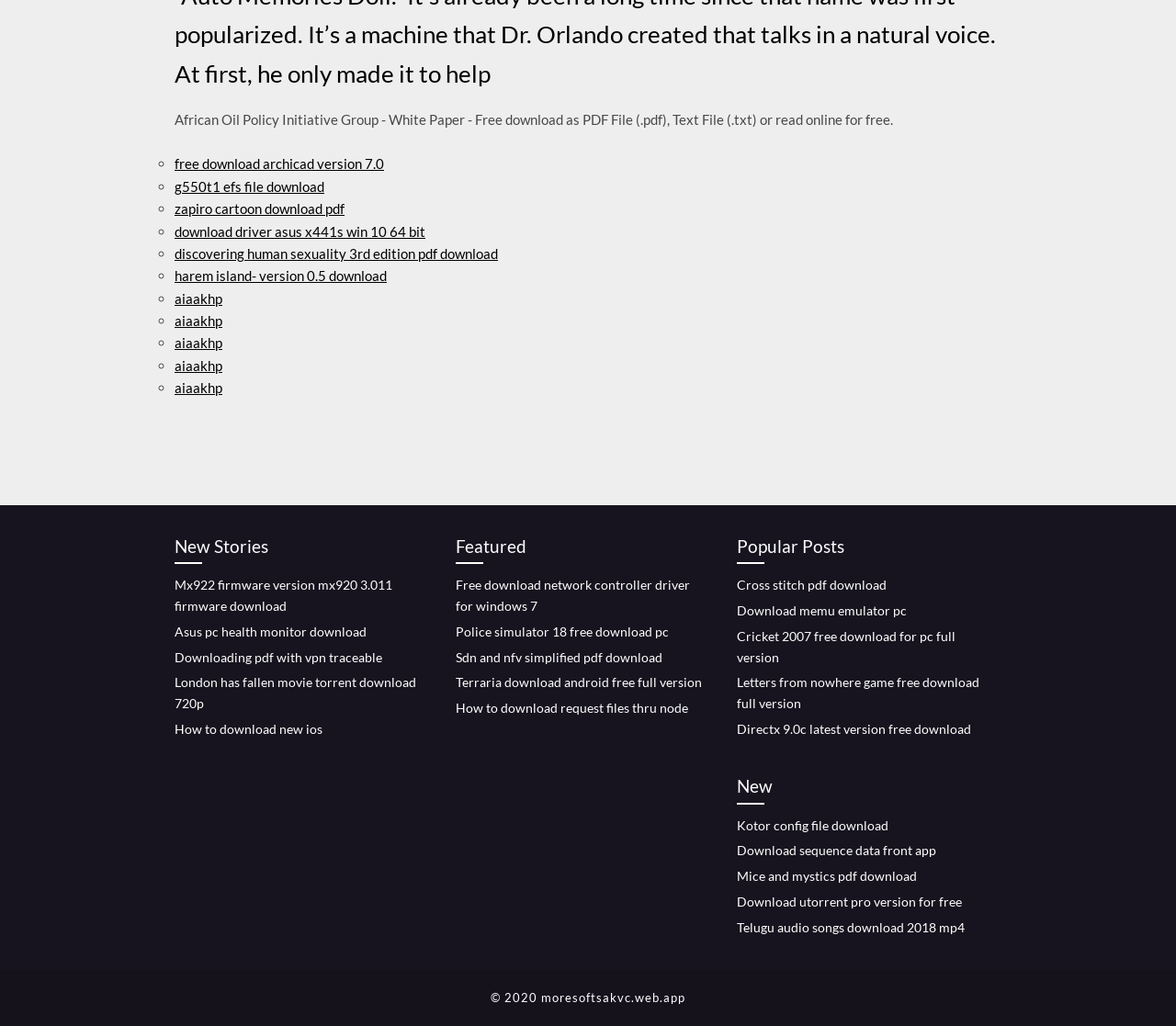Please determine the bounding box coordinates for the element that should be clicked to follow these instructions: "click on the link to read about guachipelin adventure".

None